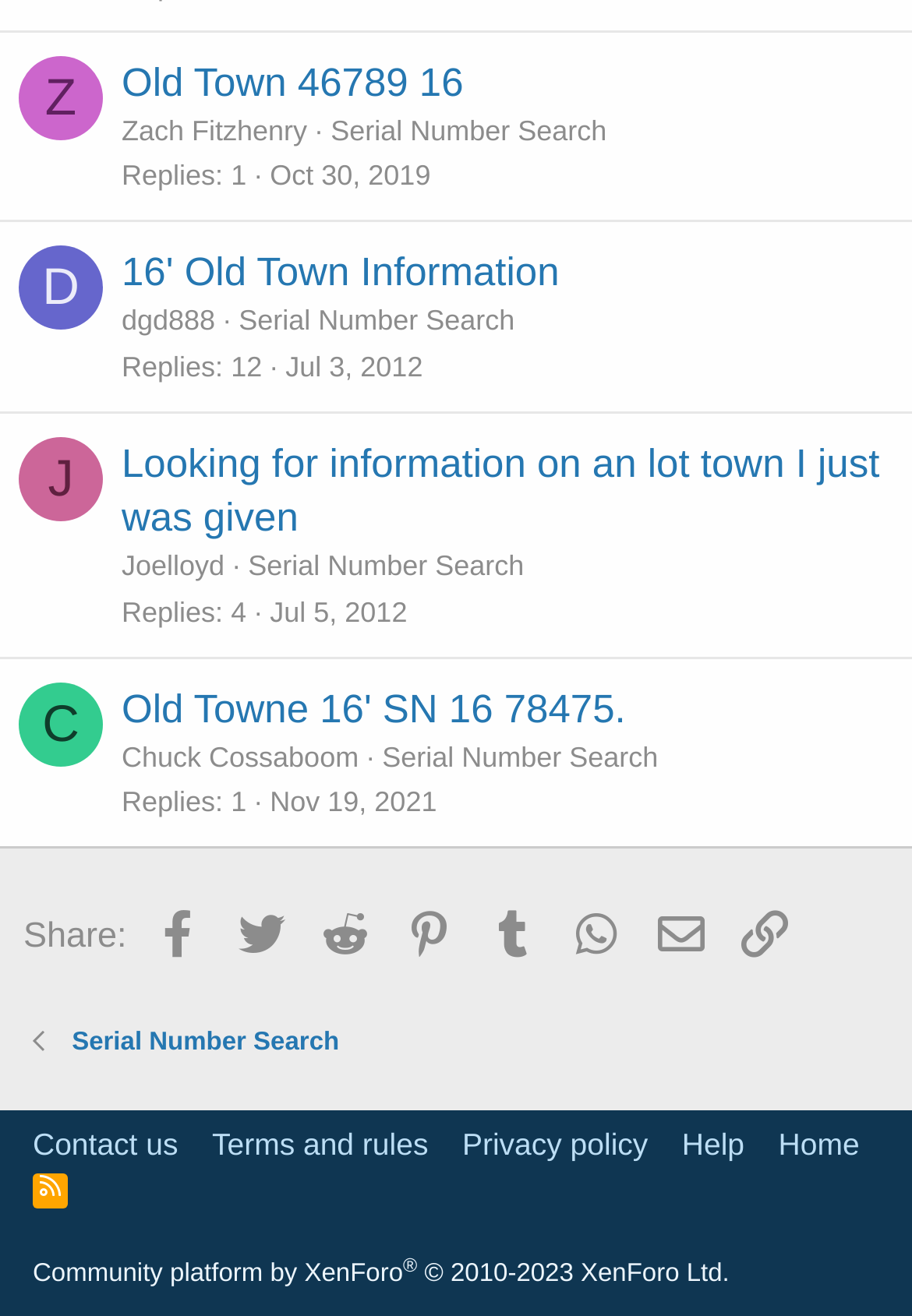Please find the bounding box coordinates of the element that must be clicked to perform the given instruction: "Check copyright information". The coordinates should be four float numbers from 0 to 1, i.e., [left, top, right, bottom].

None